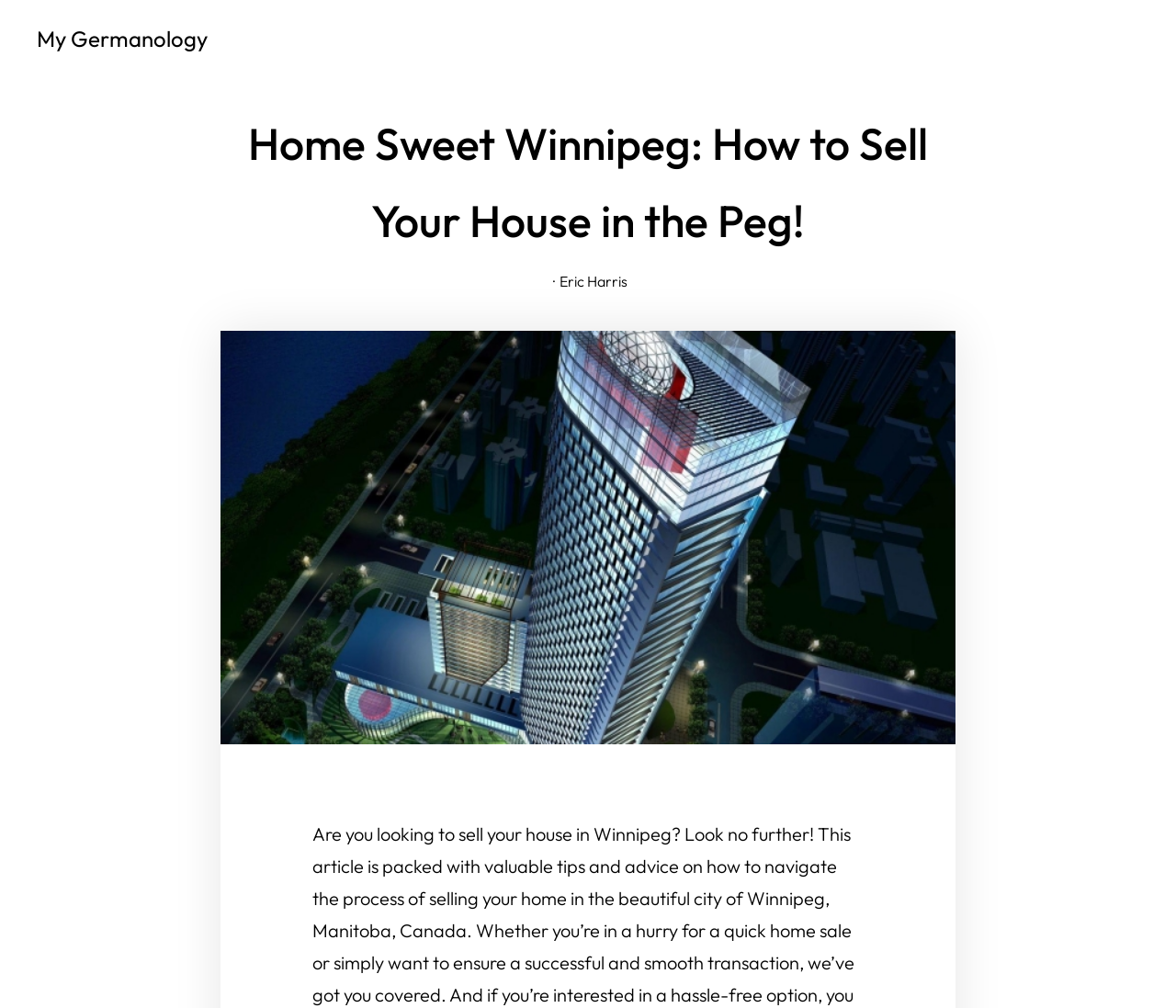Give a succinct answer to this question in a single word or phrase: 
What is the author's name?

Eric Harris